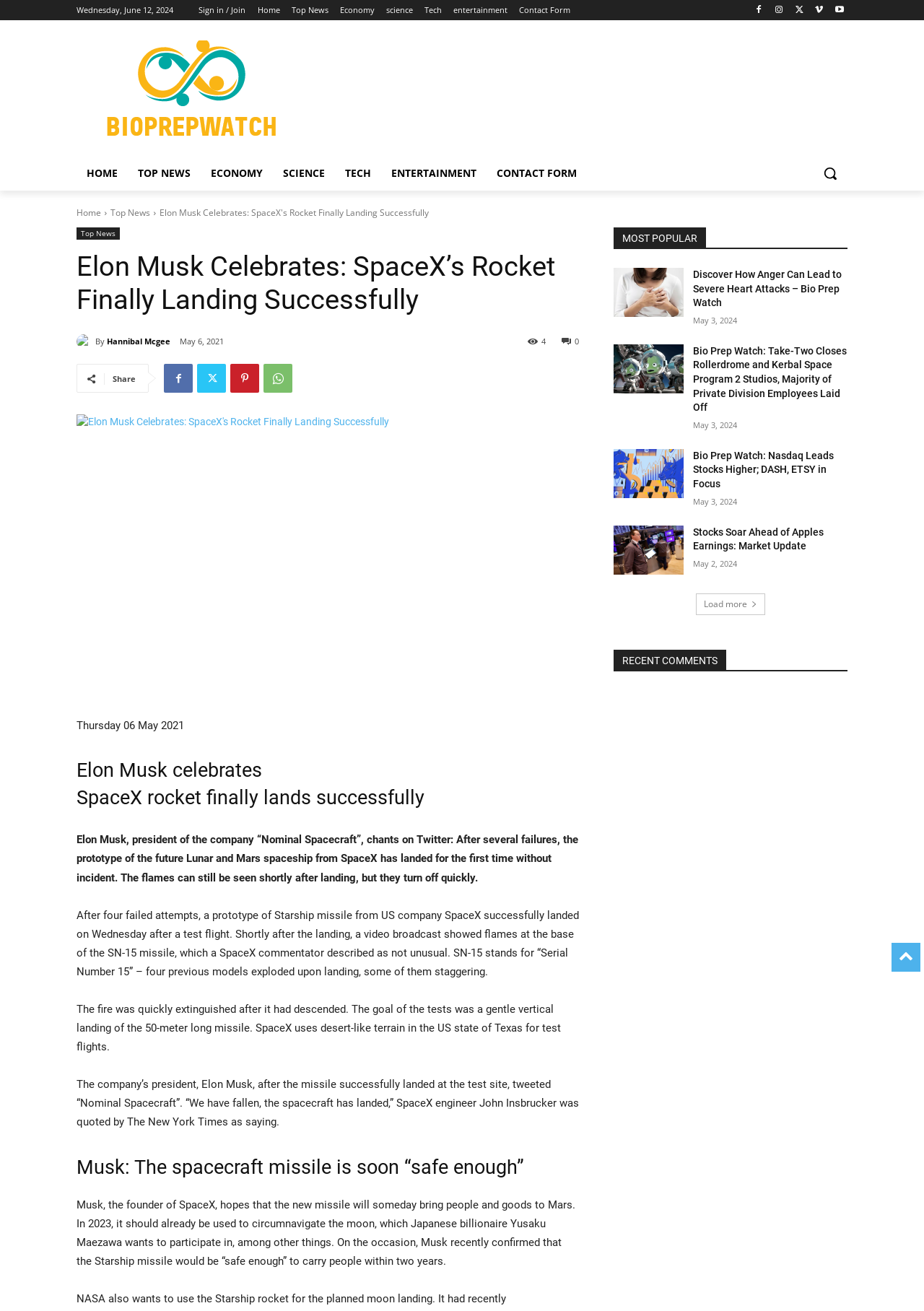Please determine the bounding box coordinates of the section I need to click to accomplish this instruction: "Load more articles".

[0.753, 0.452, 0.828, 0.469]